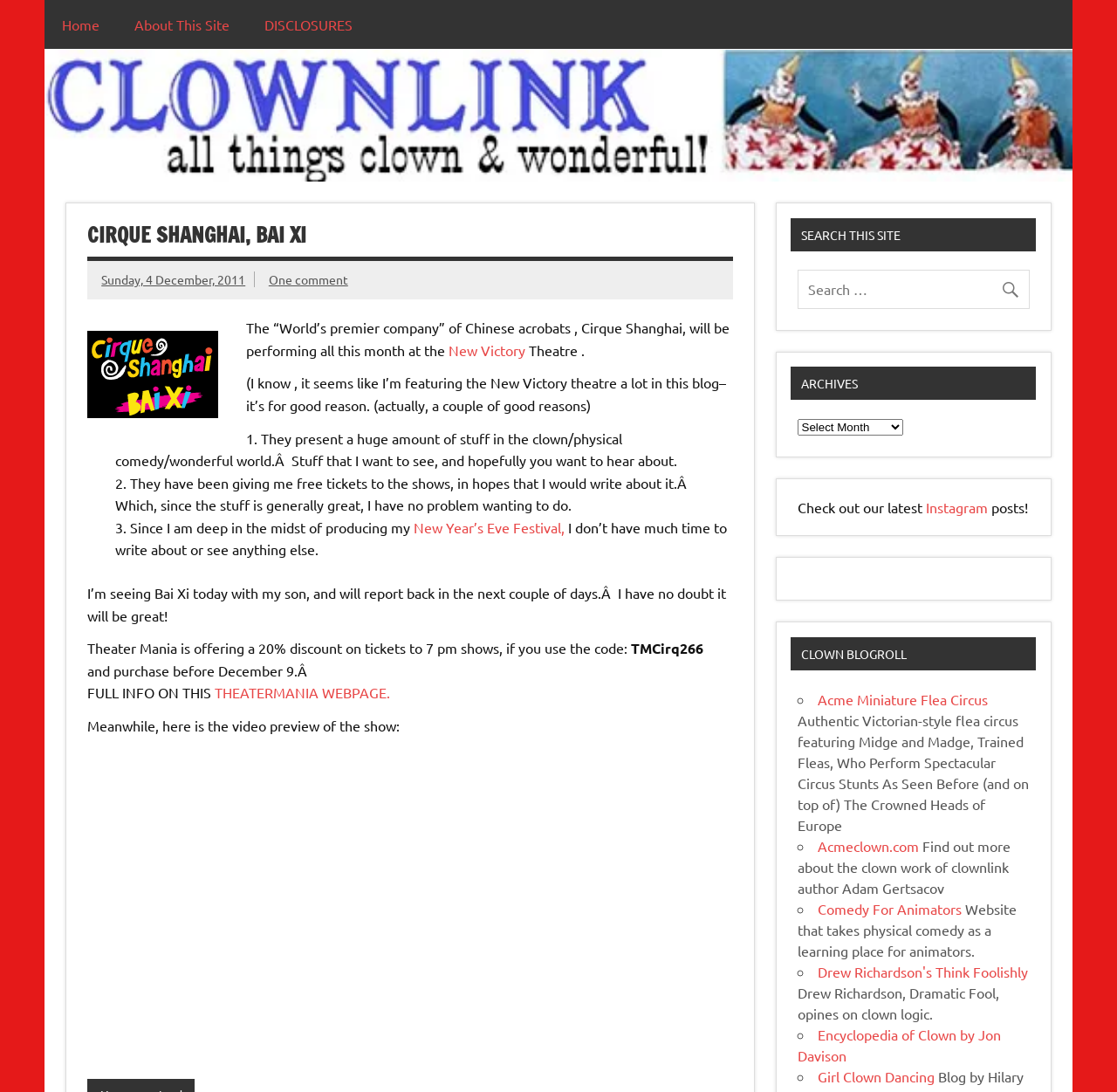Please mark the bounding box coordinates of the area that should be clicked to carry out the instruction: "Visit the 'New Victory' theatre webpage".

[0.402, 0.312, 0.474, 0.328]